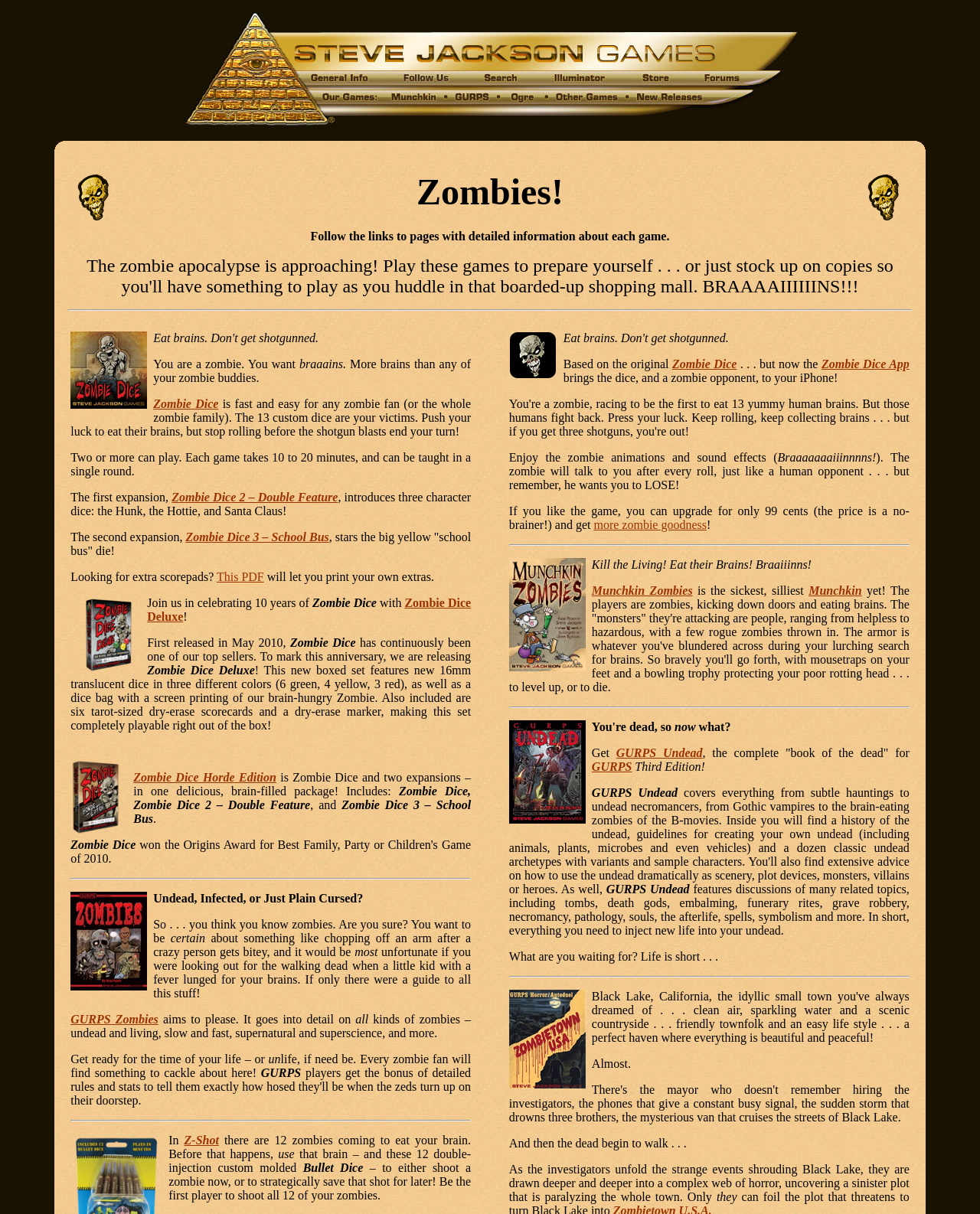Determine the bounding box coordinates for the area that should be clicked to carry out the following instruction: "Open the 'GURPS Zombies' page".

[0.072, 0.834, 0.162, 0.845]